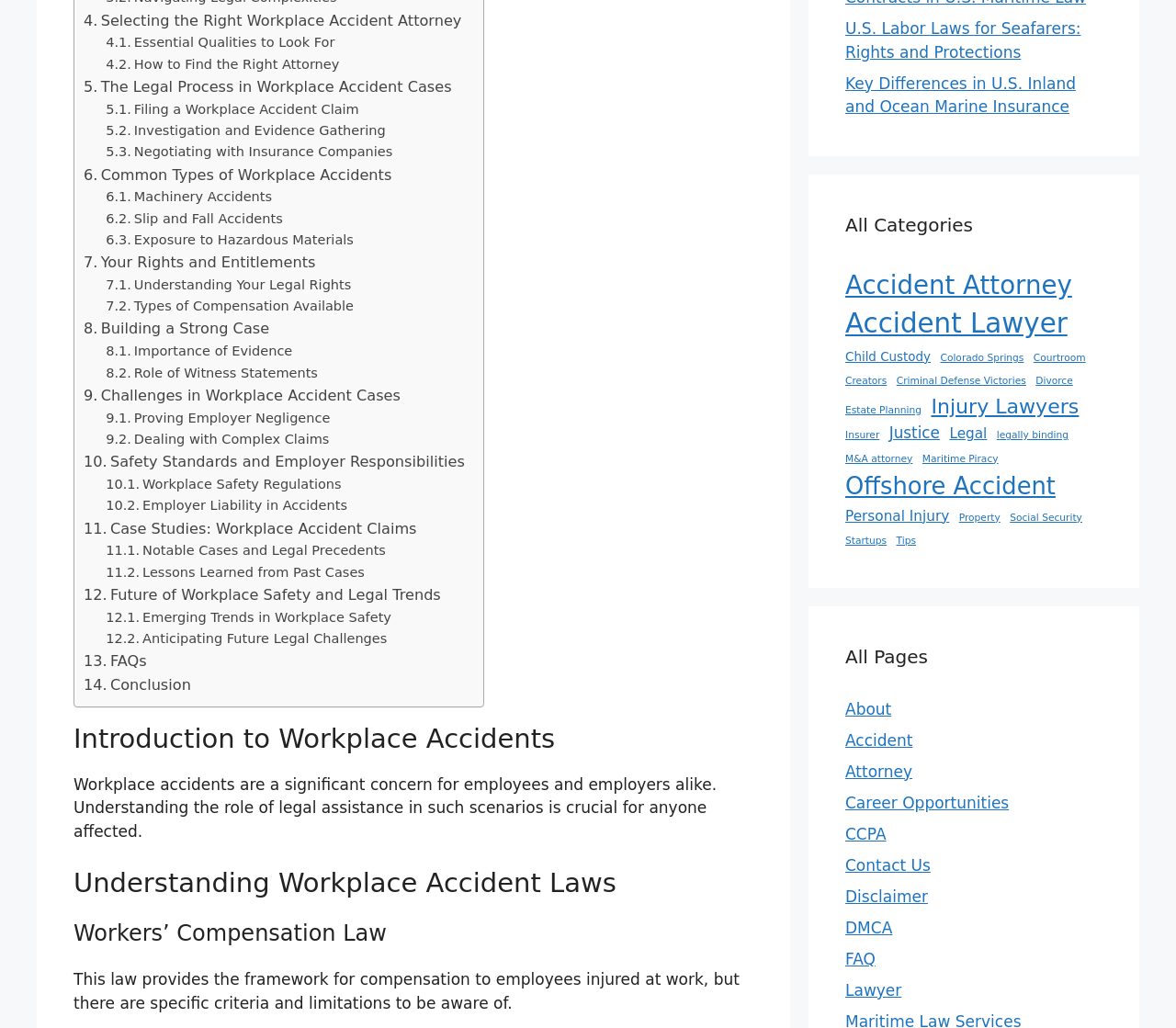Locate the bounding box coordinates of the UI element described by: "Emerging Trends in Workplace Safety". Provide the coordinates as four float numbers between 0 and 1, formatted as [left, top, right, bottom].

[0.09, 0.59, 0.333, 0.611]